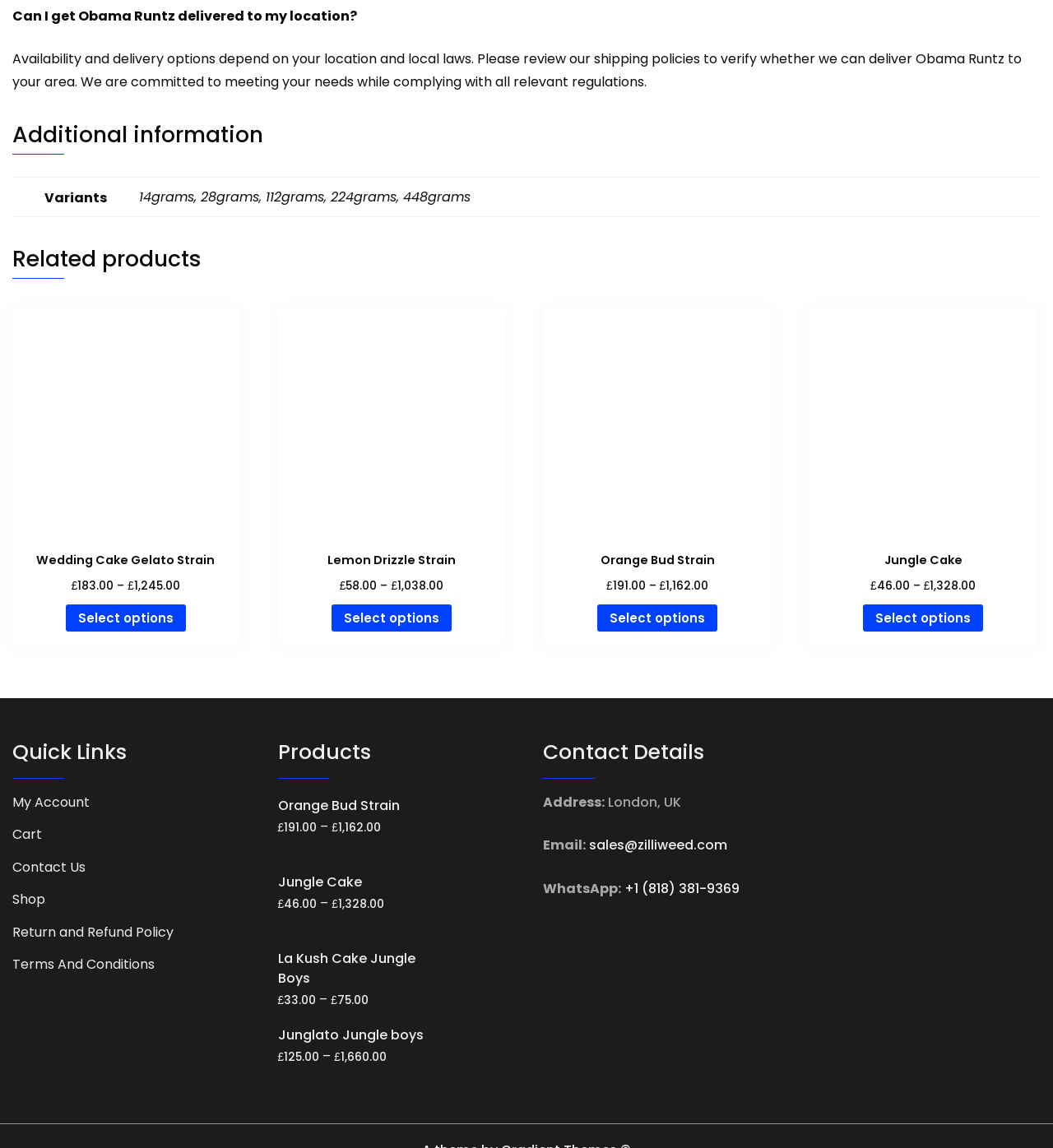What are the variants of the Wedding Cake Gelato Strain?
Based on the screenshot, provide a one-word or short-phrase response.

14grams, 28grams, 112grams, 224grams, 448grams